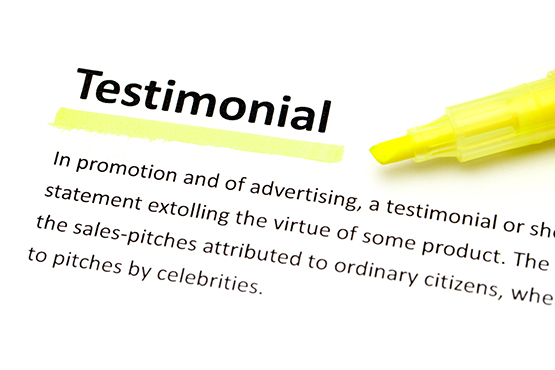What is used to emphasize key concepts?
Please use the image to provide an in-depth answer to the question.

The use of a yellow highlighter emphasizes key concepts, suggesting a focus on critical insights regarding the nature of testimonials in marketing, as seen in the document.